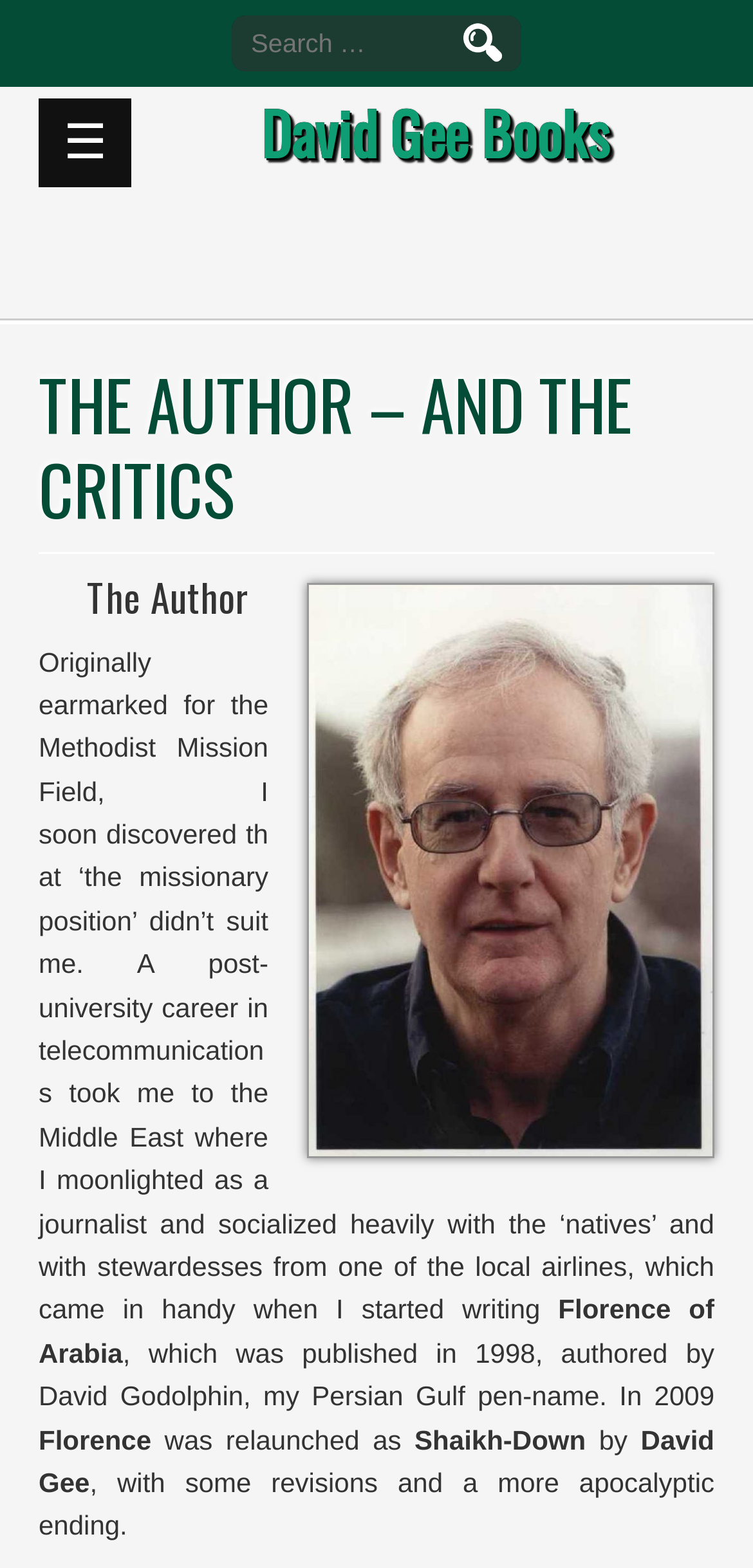Predict the bounding box of the UI element that fits this description: "David Gee Books".

[0.205, 0.055, 0.949, 0.126]